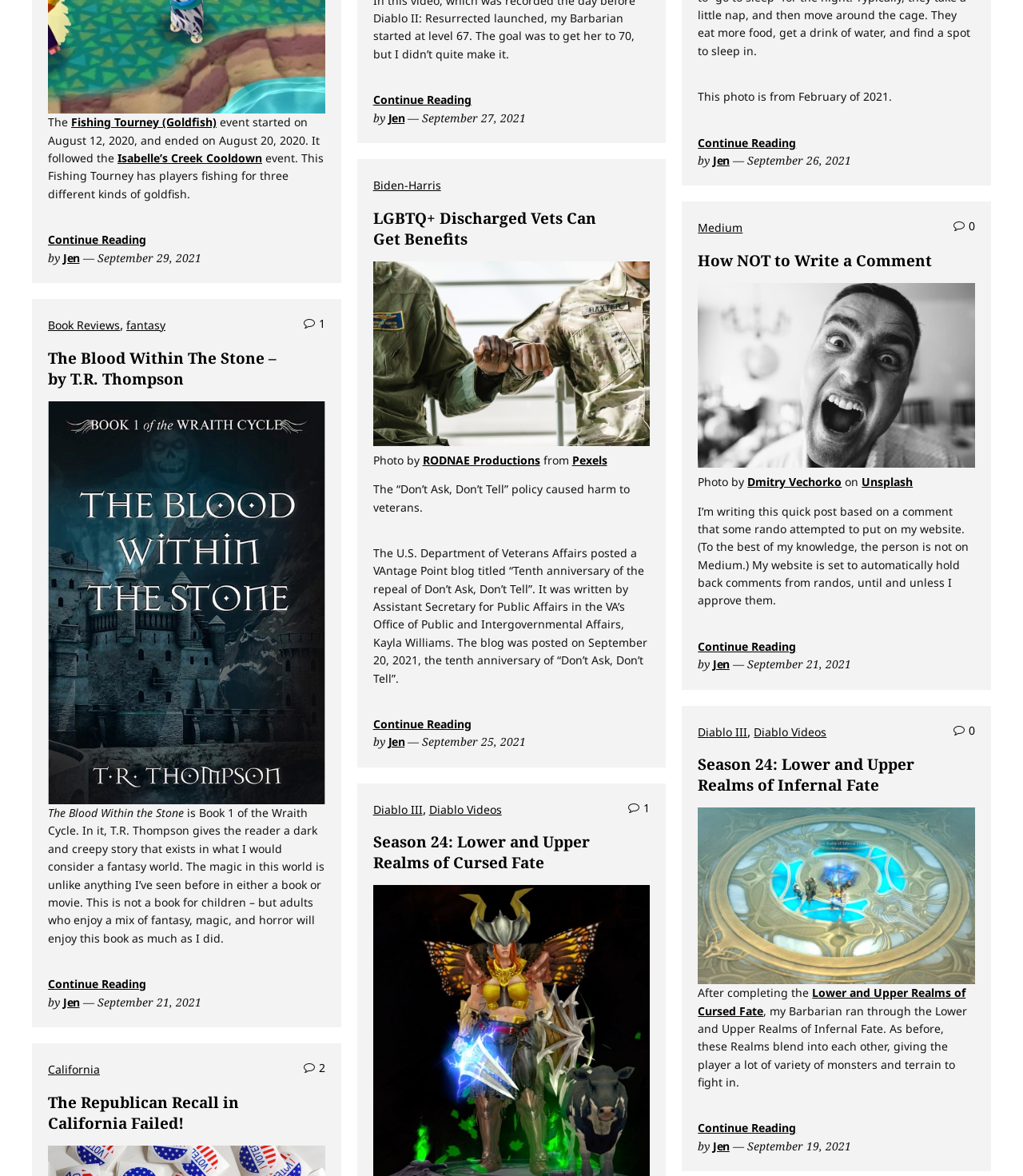Please pinpoint the bounding box coordinates for the region I should click to adhere to this instruction: "Read about Fishing Tourney".

[0.047, 0.097, 0.312, 0.141]